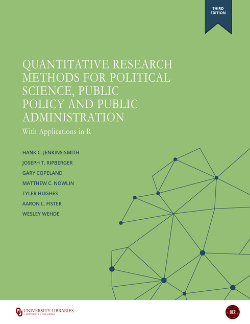How many authors are listed on the book cover?
Use the information from the screenshot to give a comprehensive response to the question.

The caption lists the authors' names as Hank J. Jenkins-Smith, Joseph T. Ripberger, Gary Copeland, Matthew K. O'Brien, Tyler Hughs, Aaron L. Hester, and Wesley Wherle, which totals 7 authors.